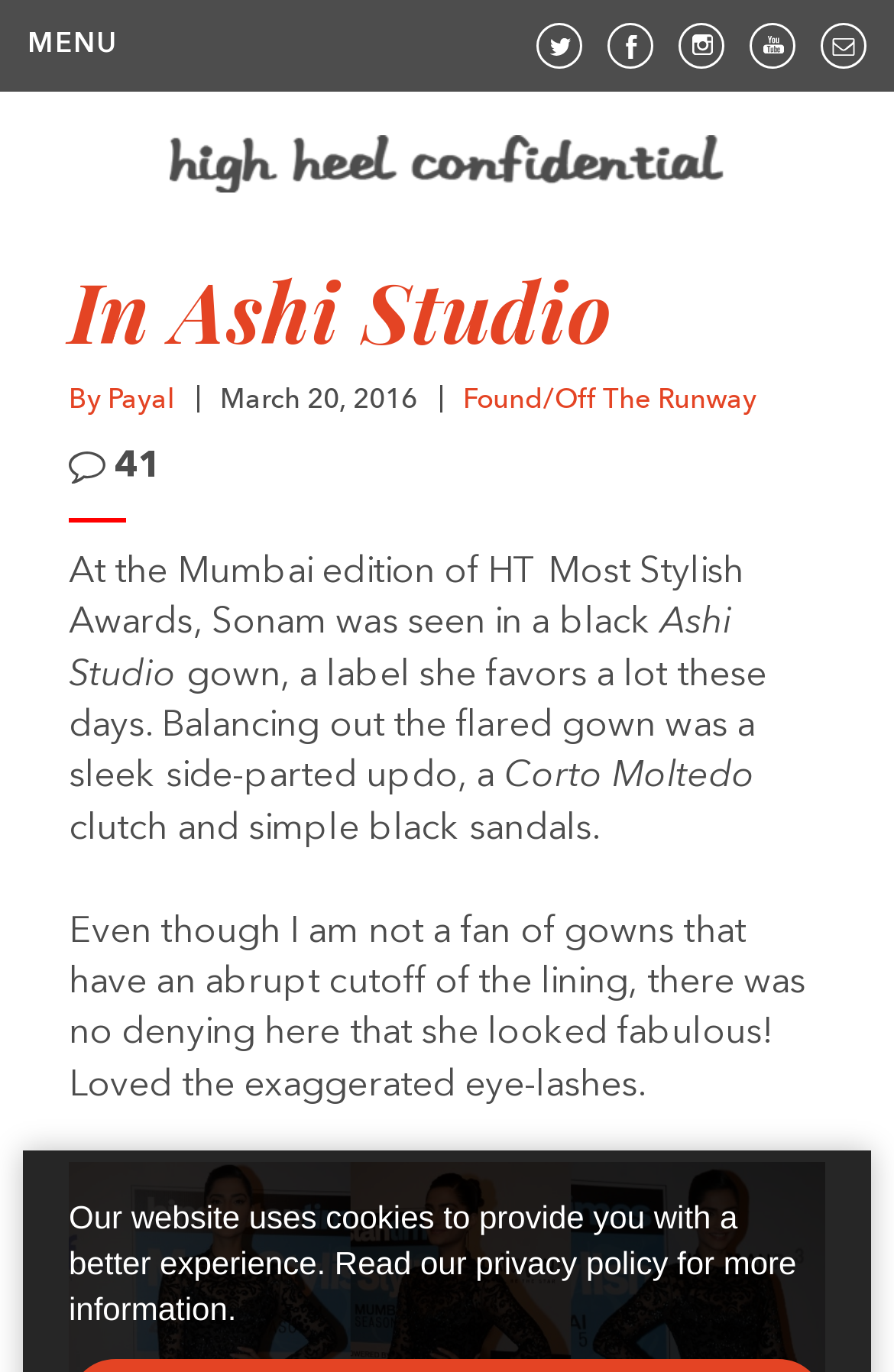What is the name of the author of the article?
Look at the screenshot and provide an in-depth answer.

The webpage text mentions 'By Payal' which suggests that Payal is the author of the article.